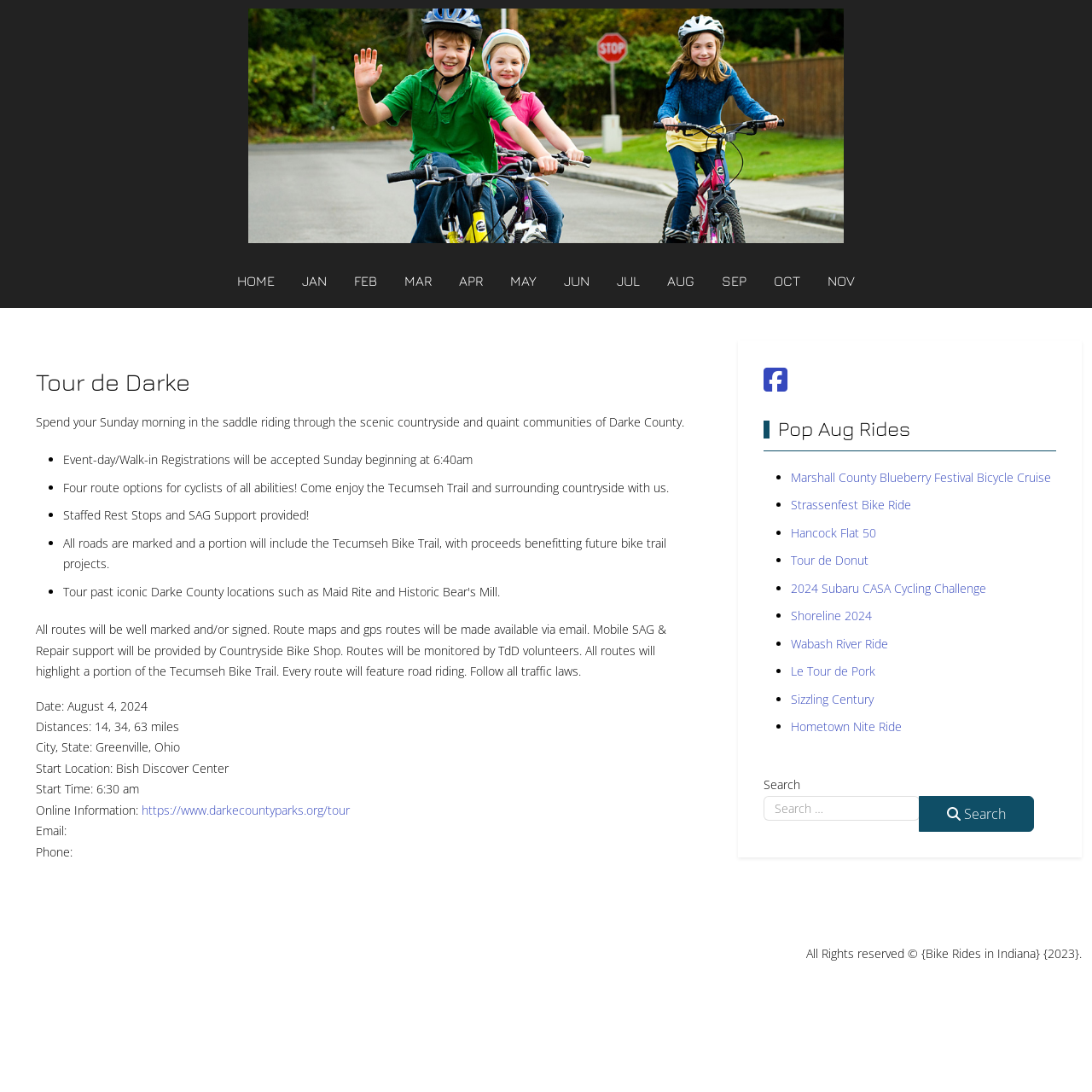Find the bounding box coordinates of the clickable element required to execute the following instruction: "Visit Rosalie Cunningham's website". Provide the coordinates as four float numbers between 0 and 1, i.e., [left, top, right, bottom].

None